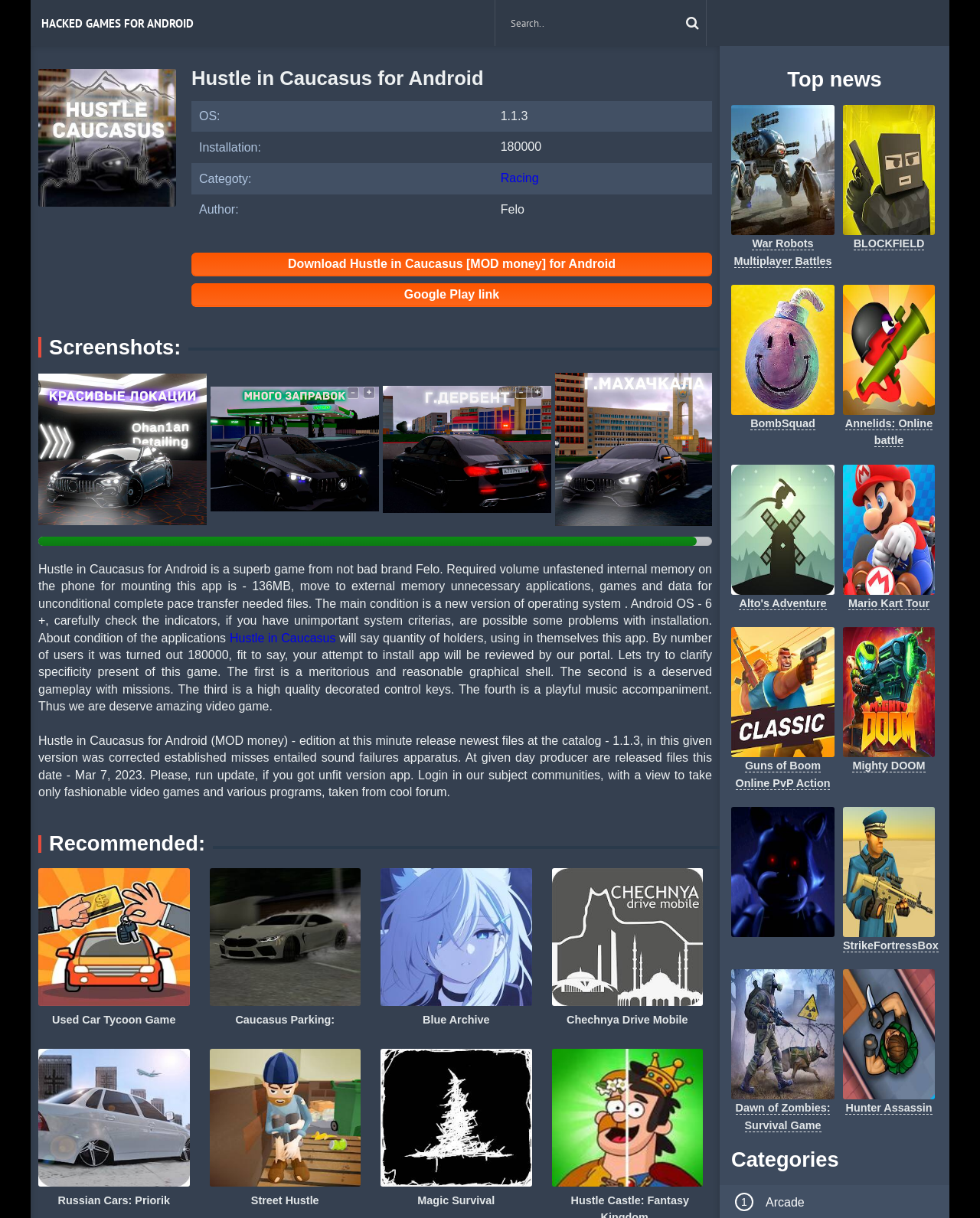Respond with a single word or phrase:
What is the name of the game?

Hustle in Caucasus